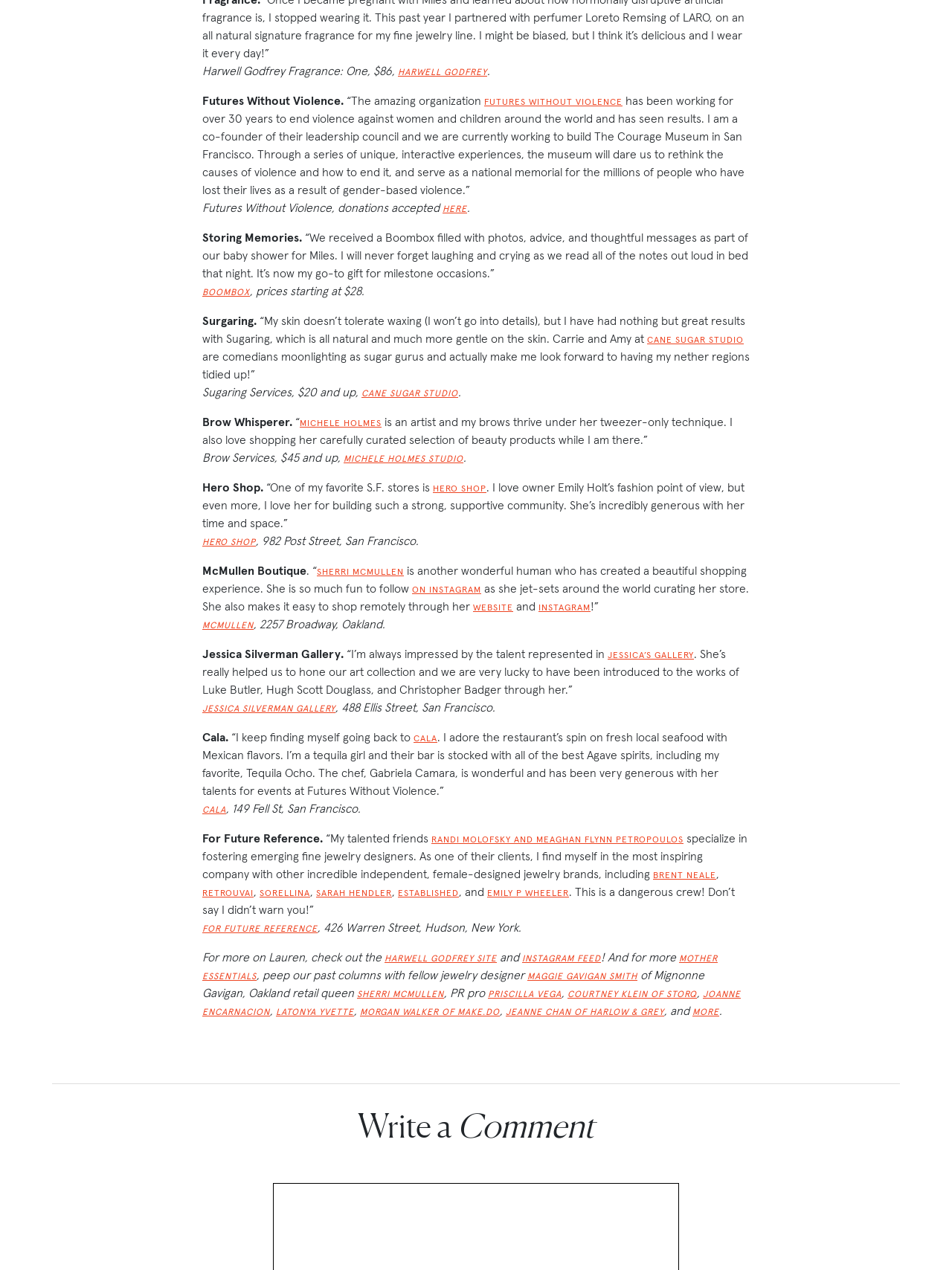What is the price of the Boombox?
Using the information from the image, provide a comprehensive answer to the question.

The question asks for the price of the Boombox, which can be found in the StaticText element with the text ', prices starting at $28.'.